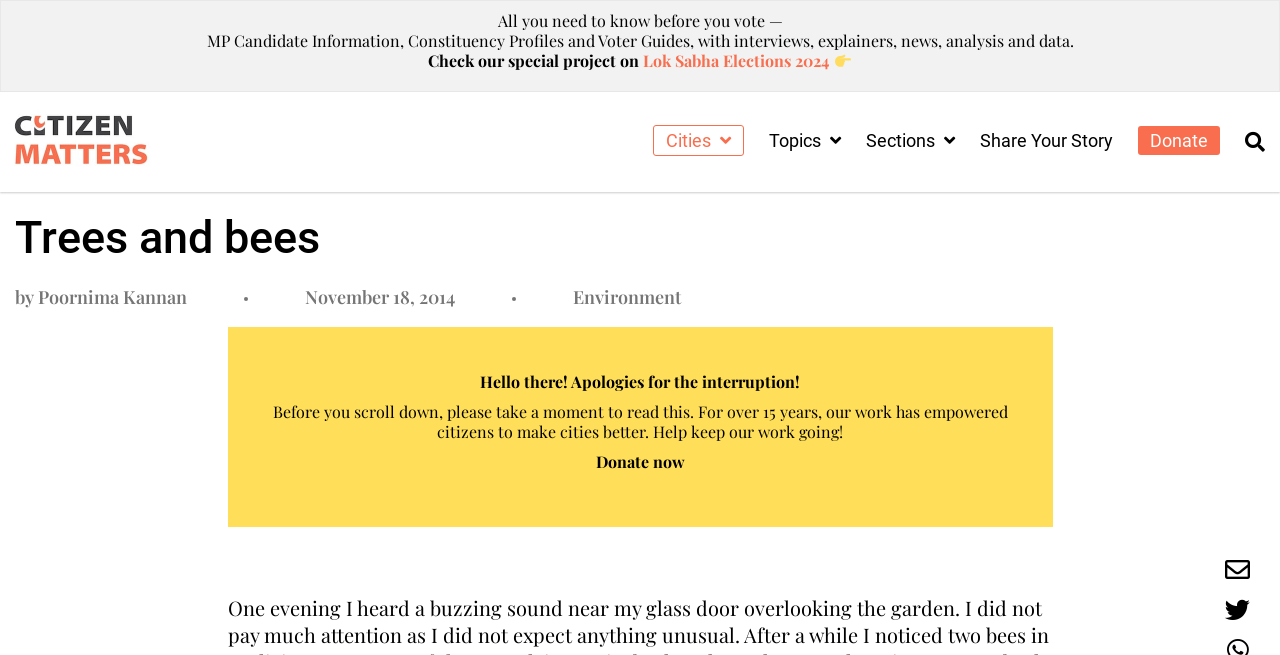Please give a one-word or short phrase response to the following question: 
Who is the author of the article?

Poornima Kannan